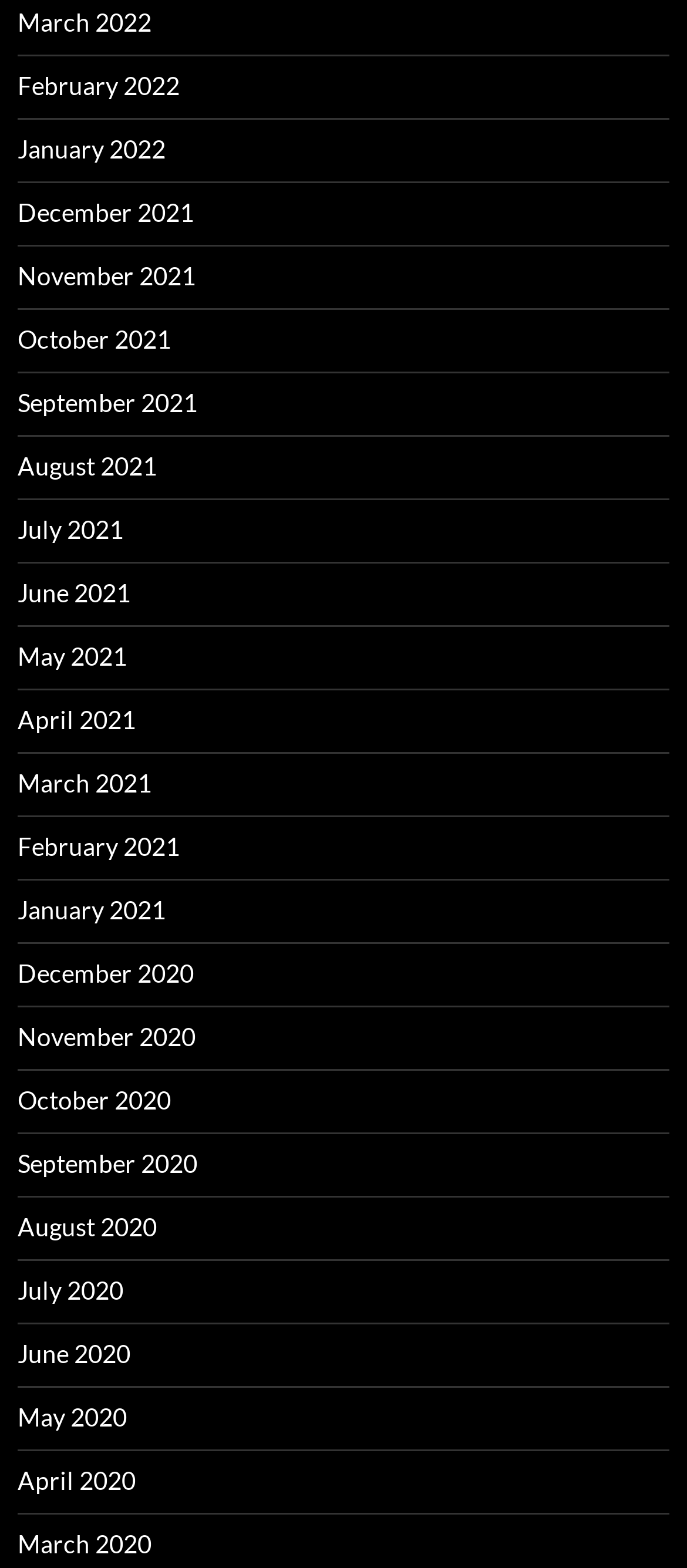Please identify the bounding box coordinates of the region to click in order to complete the task: "go to January 2021". The coordinates must be four float numbers between 0 and 1, specified as [left, top, right, bottom].

[0.026, 0.57, 0.241, 0.589]